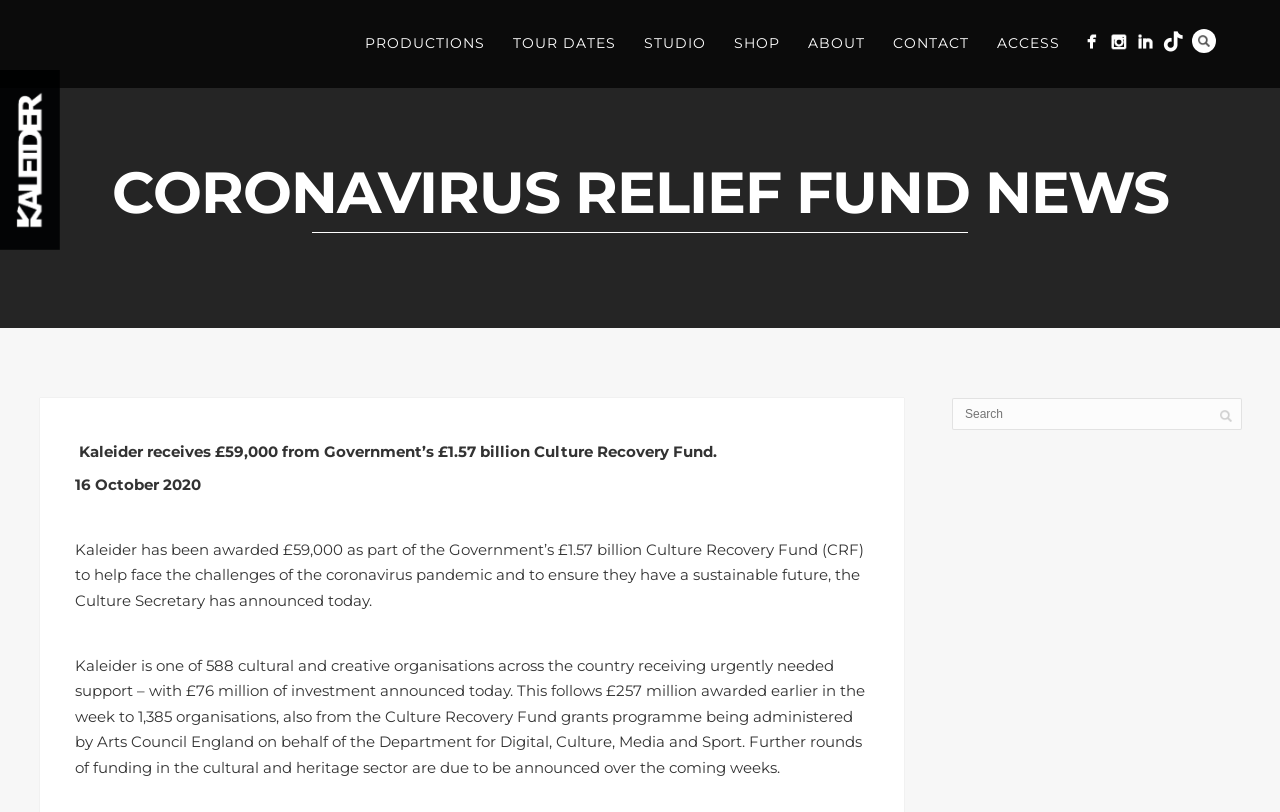Determine the bounding box coordinates of the UI element that matches the following description: "title="Kaleider on TikTok"". The coordinates should be four float numbers between 0 and 1 in the format [left, top, right, bottom].

[0.906, 0.036, 0.926, 0.067]